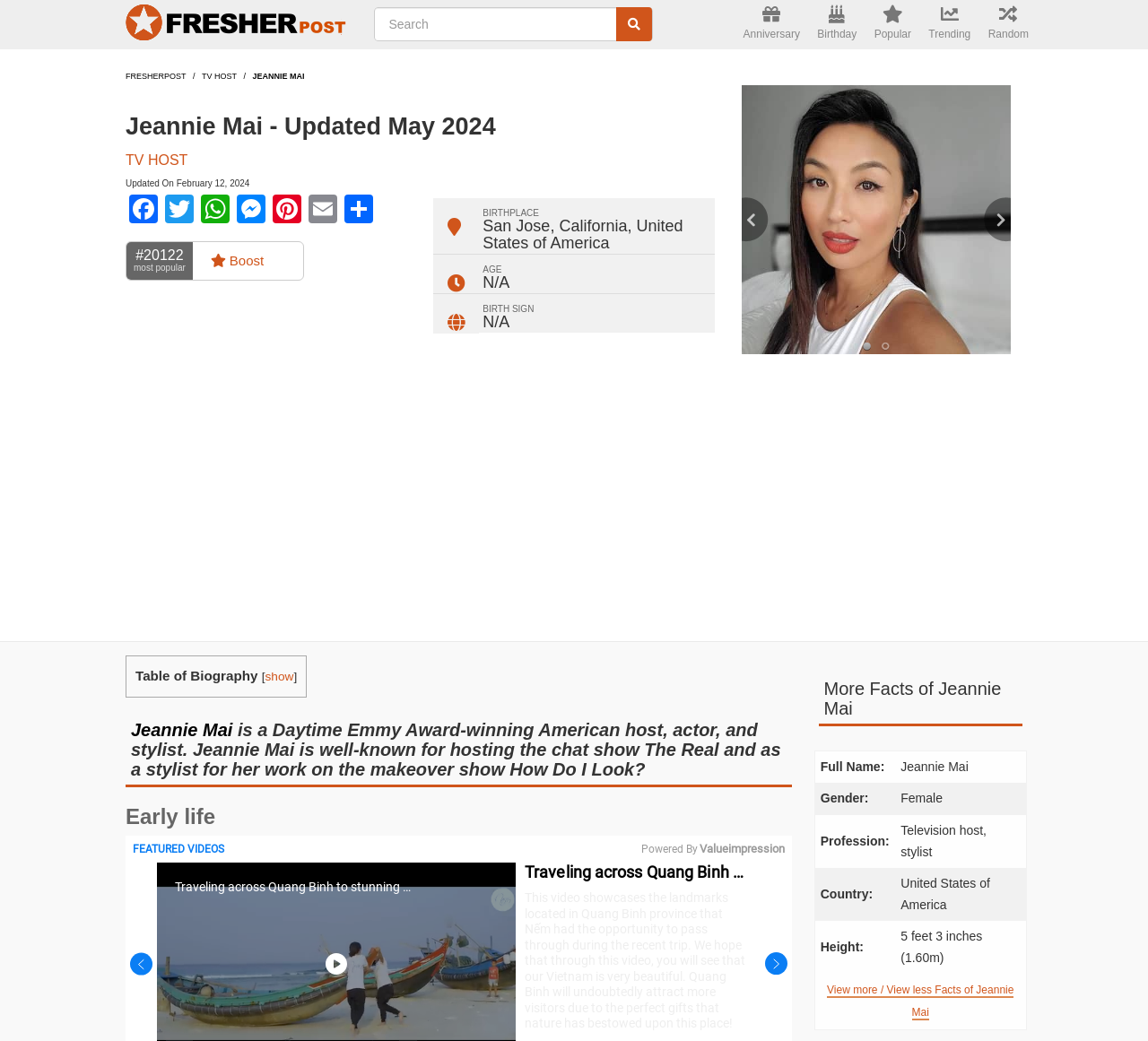Describe all the key features of the webpage in detail.

This webpage is about Jeannie Mai, a Daytime Emmy Award-winning American host, actor, and stylist. At the top, there is a search bar with a "Search" button next to it, allowing users to search for celebrities. Below the search bar, there are several links to popular categories, including "Anniversary", "Birthday", "Popular", "Trending", and "Random".

On the left side of the page, there is a section with links to Jeannie Mai's social media profiles, including Facebook, Twitter, WhatsApp, Messenger, Pinterest, and Email. Below this section, there is a table of contents with links to different sections of the page, including "BIRTHPLACE", "AGE", "BIRTH SIGN", and more.

The main content of the page is divided into sections, including a brief biography of Jeannie Mai, her early life, and more facts about her. The biography section includes a heading and a paragraph of text describing her career and accomplishments. The early life section has a heading and a brief paragraph of text.

There are two images of Jeannie Mai on the page, one on the left side and one on the right side. Below the images, there is a table with more facts about Jeannie Mai, including her full name, gender, profession, country, and height. The table has a "View more / View less Facts of Jeannie Mai" link at the bottom, which allows users to expand or collapse the table.

At the bottom of the page, there is an advertisement iframe and a layout table with a heading "Table of Biography" and a link to show or hide the table.